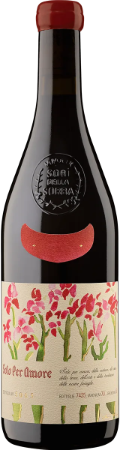What is the color of the cap on the bottle's neck?
Answer the question with a detailed and thorough explanation.

The bottle's neck is topped with a striking cap, and the color of this cap is red, adding a touch of elegance to the overall presentation of the wine bottle.